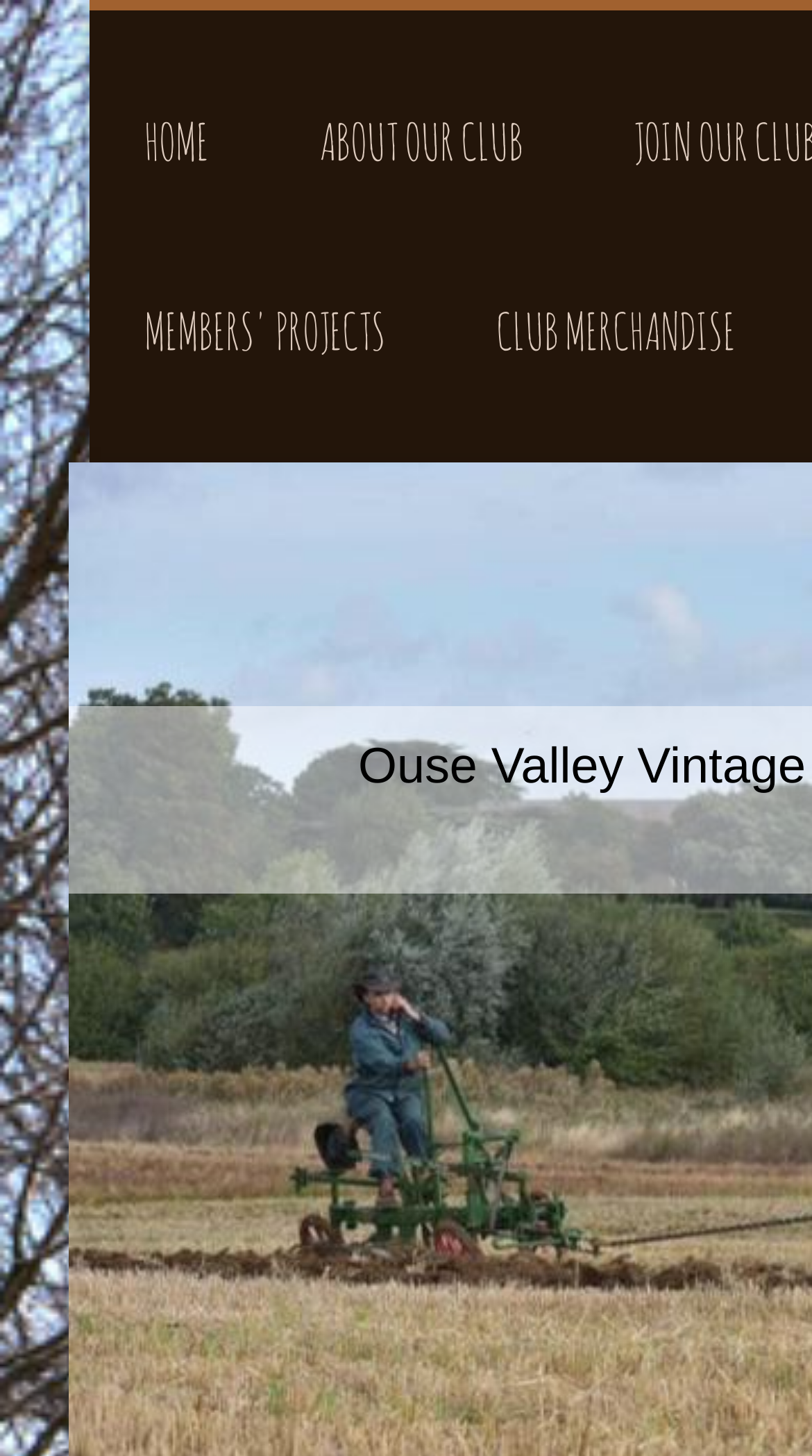Given the description "About our Club", determine the bounding box of the corresponding UI element.

[0.332, 0.036, 0.706, 0.162]